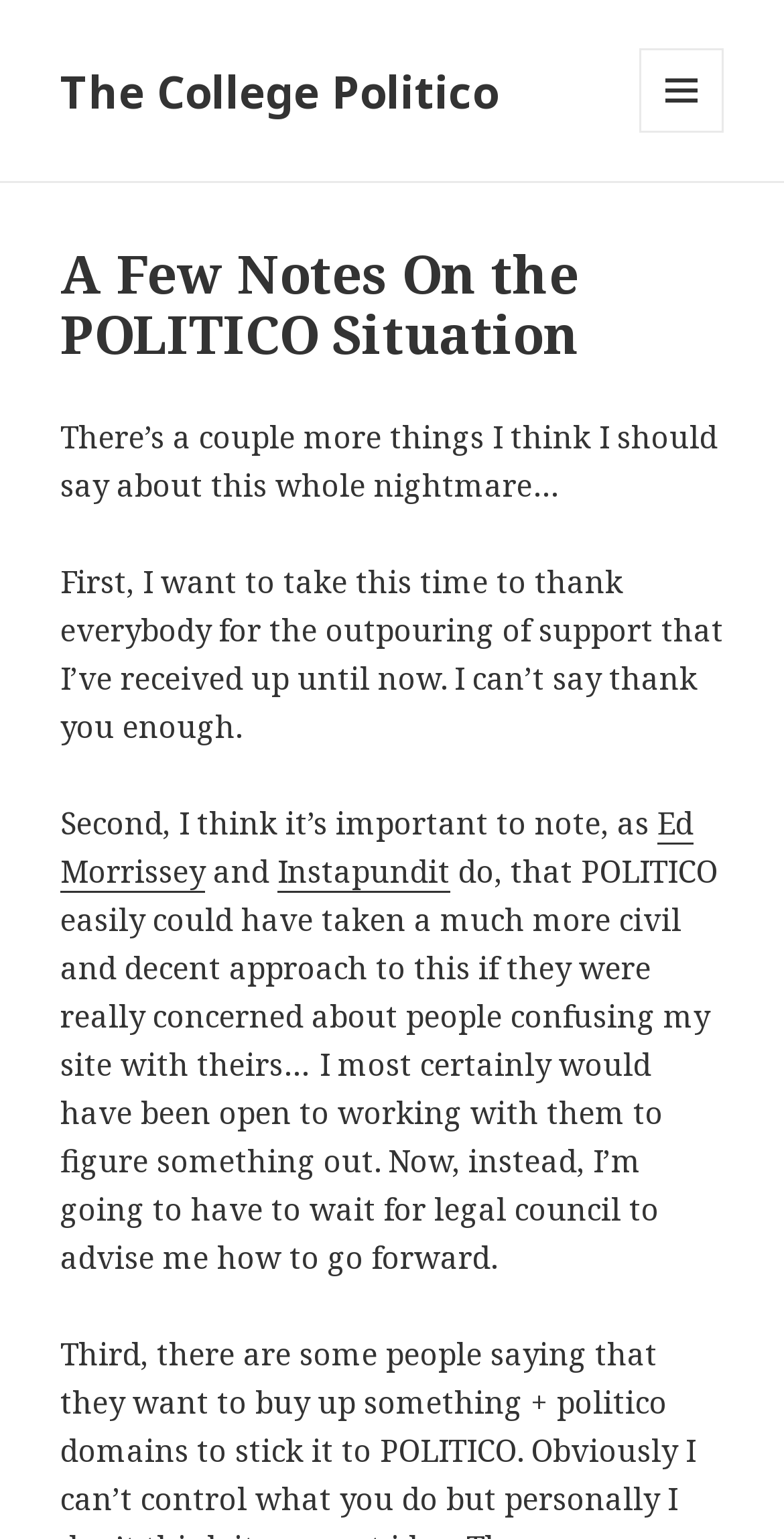What is the author's concern about POLITICO?
Examine the image closely and answer the question with as much detail as possible.

The author is concerned that POLITICO could have taken a more civil approach to avoid people confusing their site with the author's site, as mentioned in the third paragraph of the webpage.